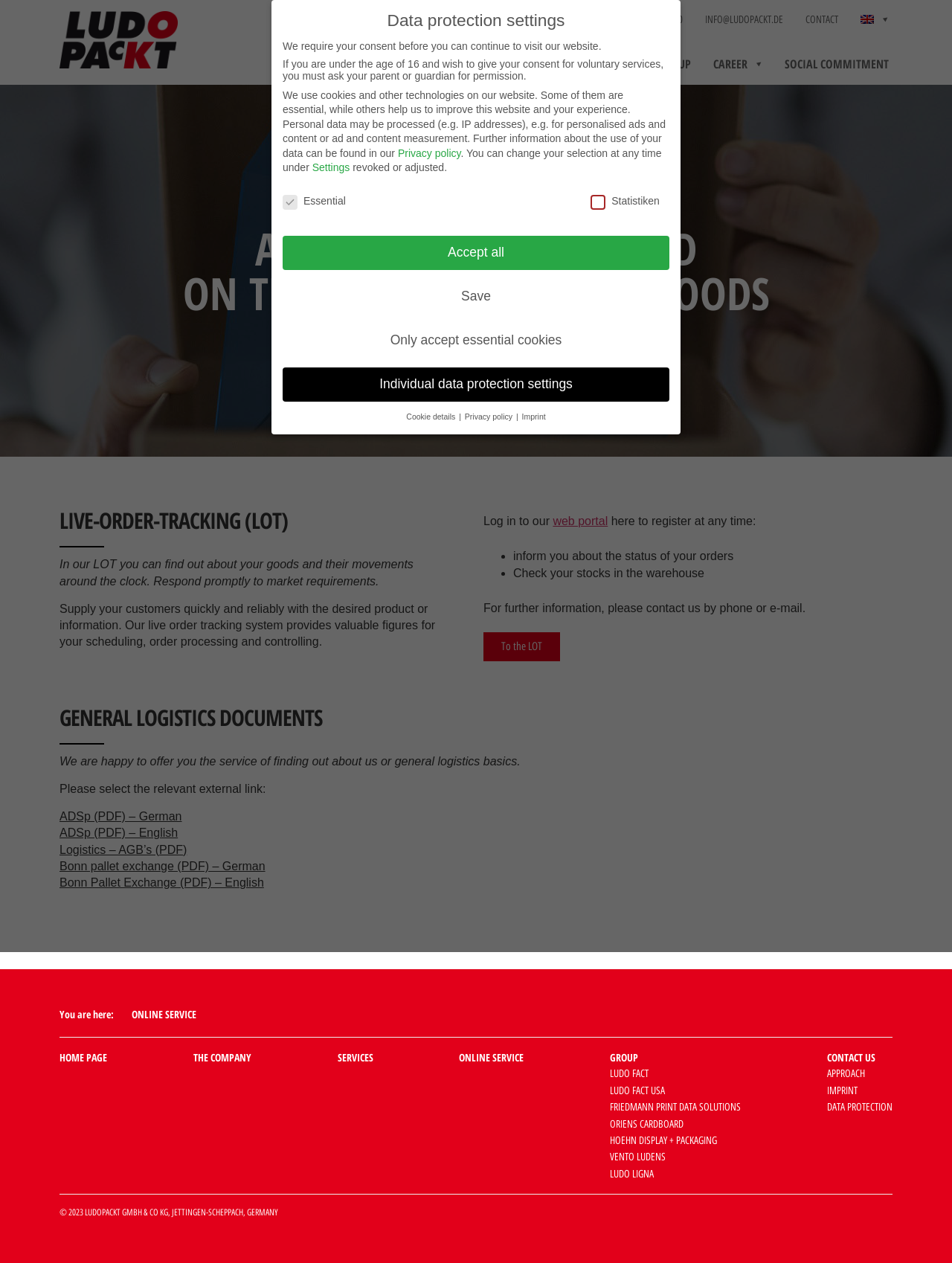Answer the question in a single word or phrase:
What is the company name?

Ludo Packt